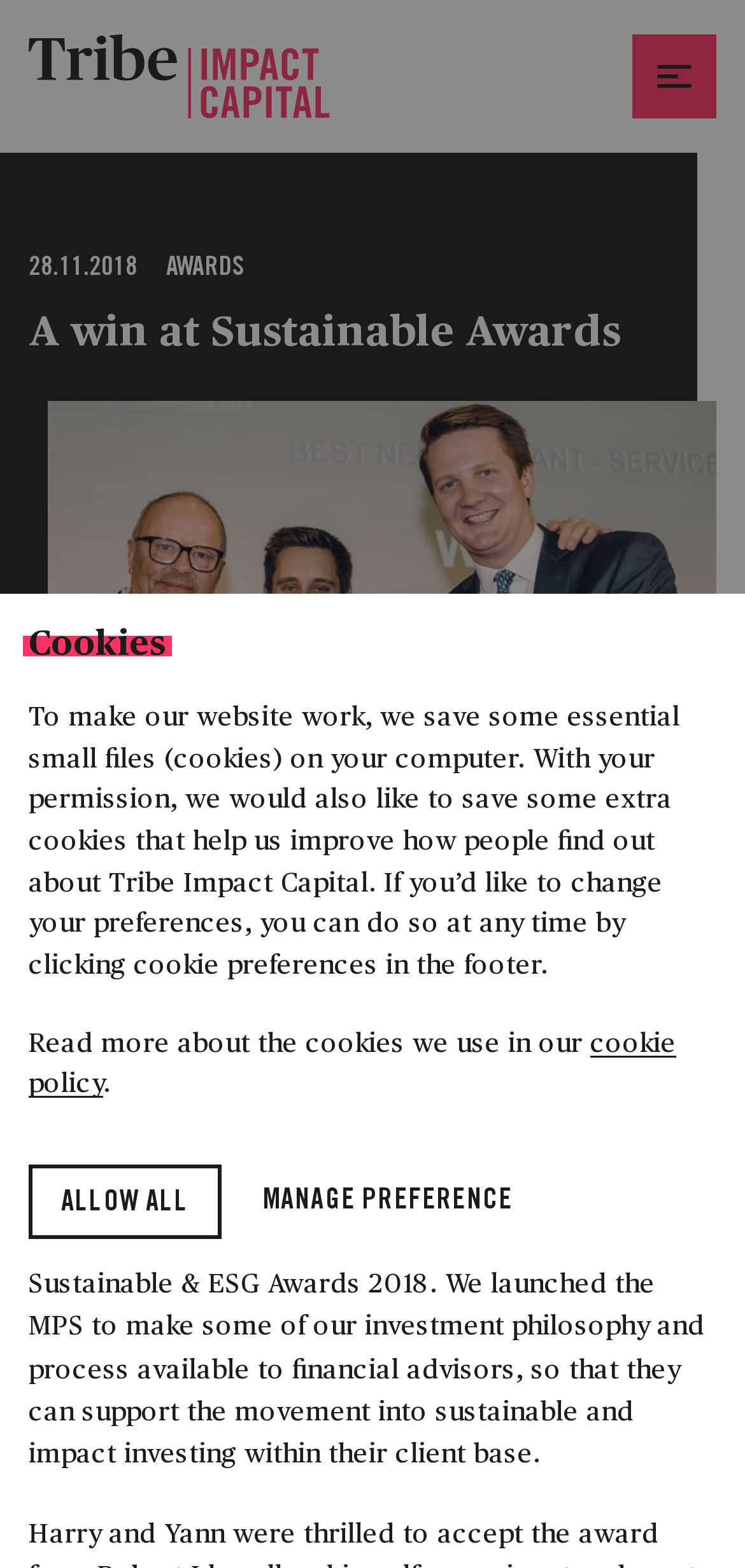Provide the bounding box coordinates for the area that should be clicked to complete the instruction: "Read more about the awards".

[0.223, 0.159, 0.33, 0.179]